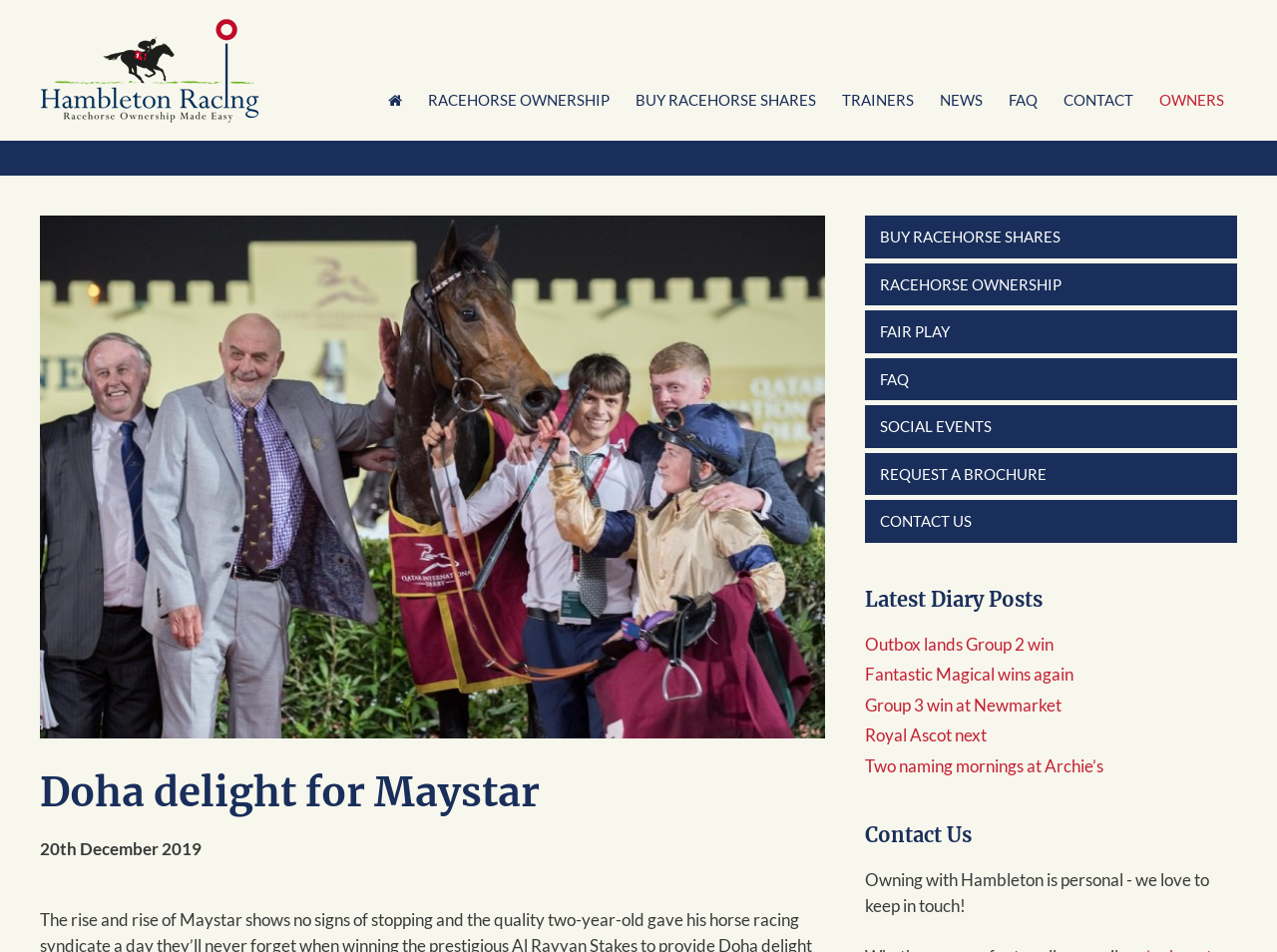Identify the bounding box coordinates for the UI element described as: "Fantastic Magical wins again". The coordinates should be provided as four floats between 0 and 1: [left, top, right, bottom].

[0.677, 0.697, 0.84, 0.719]